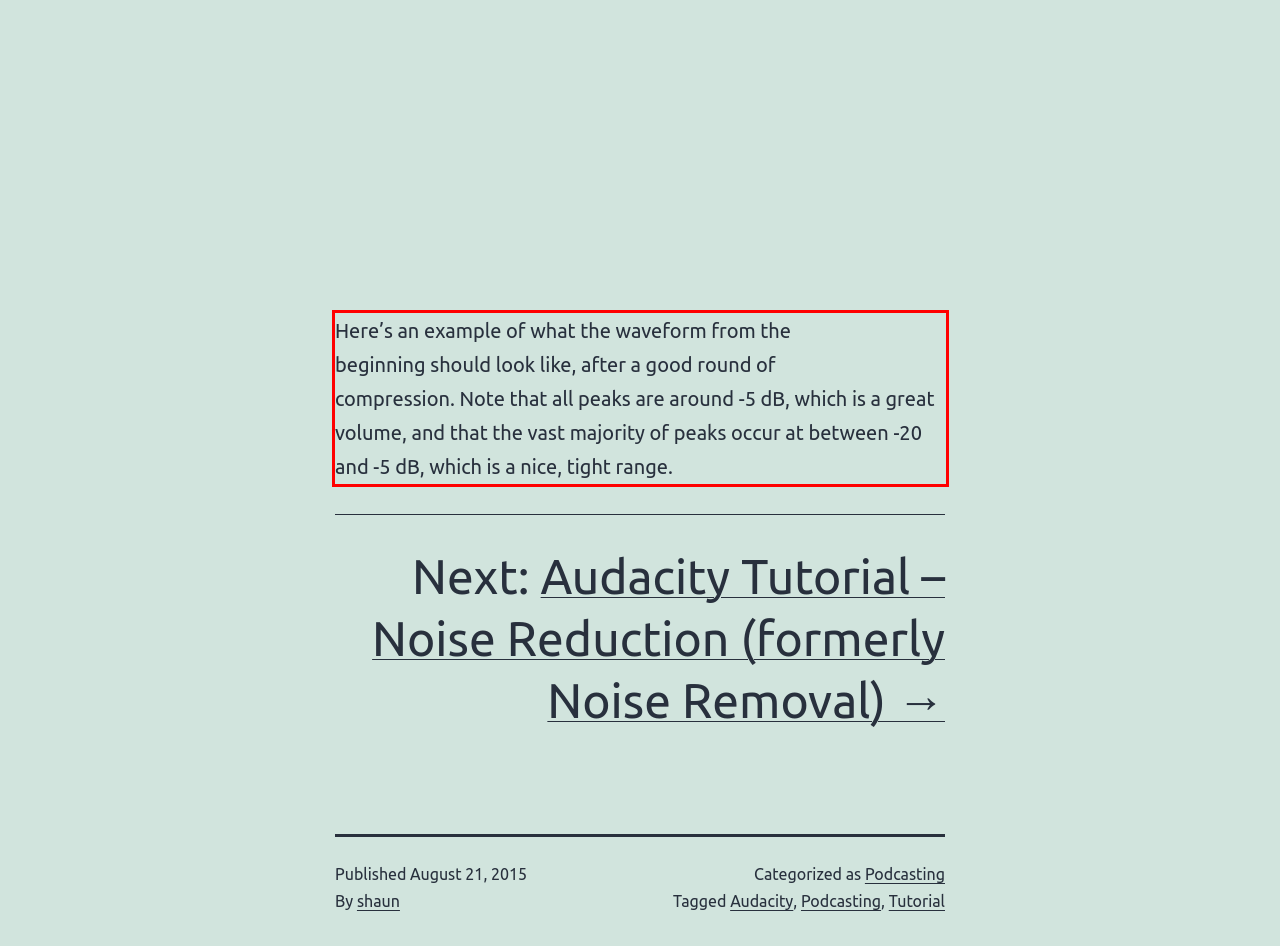Observe the screenshot of the webpage that includes a red rectangle bounding box. Conduct OCR on the content inside this red bounding box and generate the text.

Here’s an example of what the waveform from the beginning should look like, after a good round of compression. Note that all peaks are around -5 dB, which is a great volume, and that the vast majority of peaks occur at between -20 and -5 dB, which is a nice, tight range.